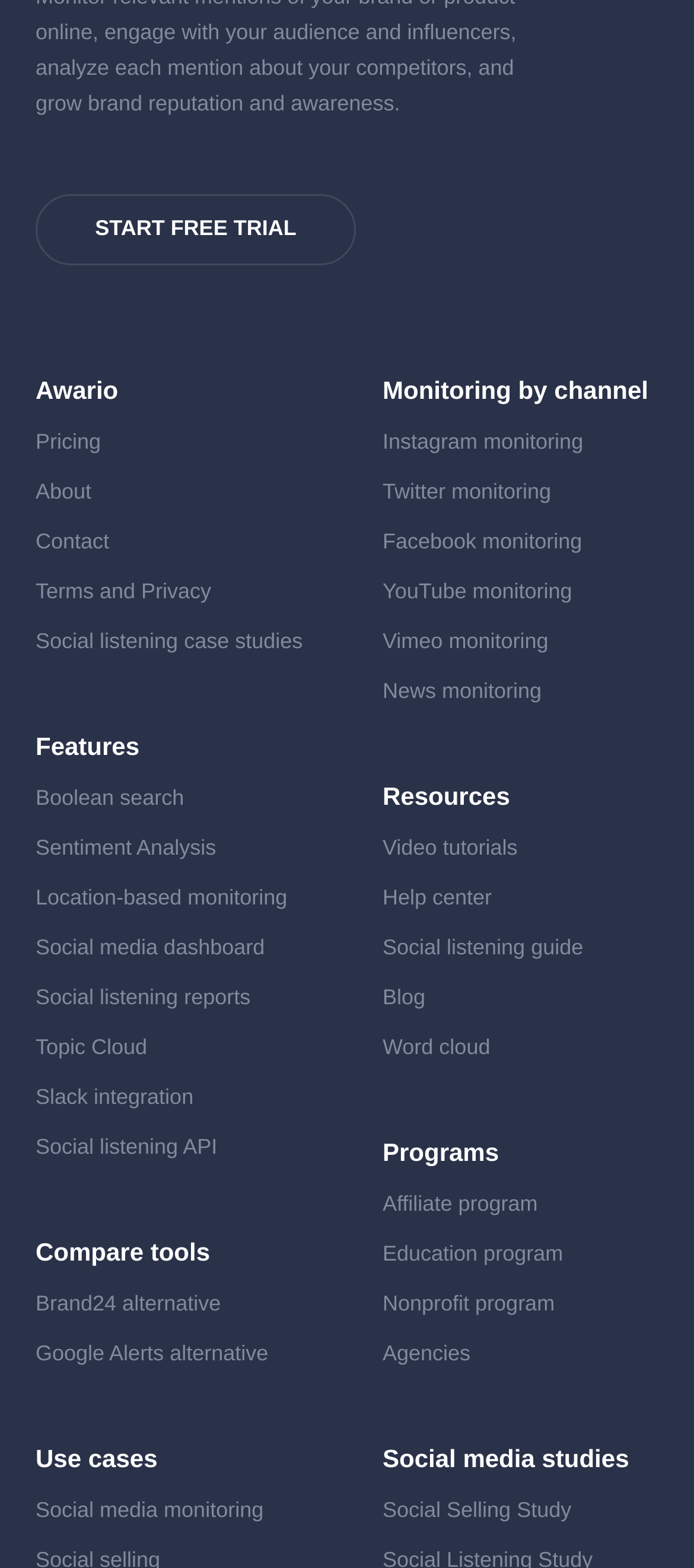What is the second link under 'Resources'?
Provide a comprehensive and detailed answer to the question.

The second link under 'Resources' is 'Help center' which is located at the middle of the webpage with a bounding box of [0.551, 0.564, 0.709, 0.58].